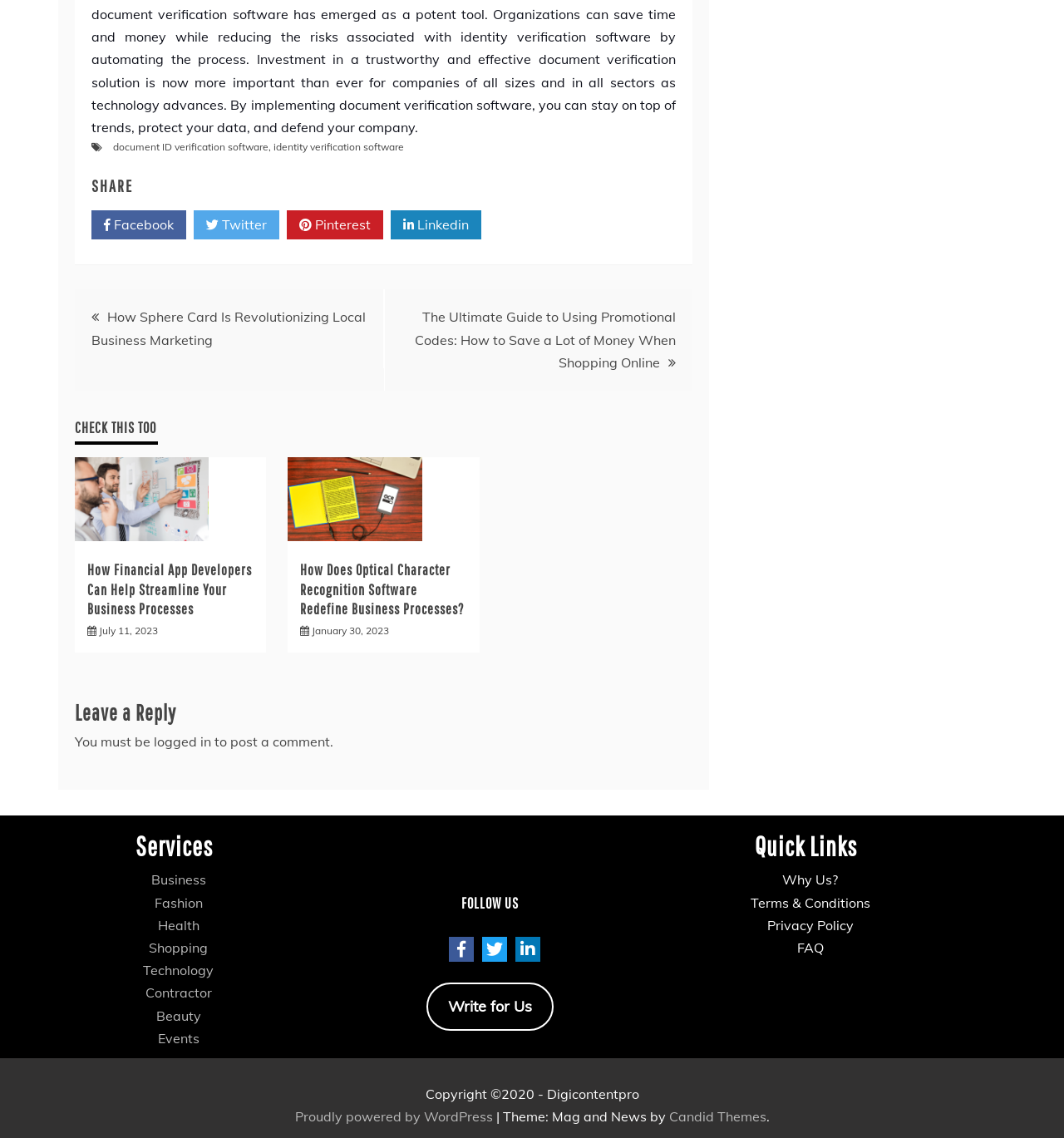What is the purpose of the 'Posts' navigation?
Please use the visual content to give a single word or phrase answer.

Post navigation